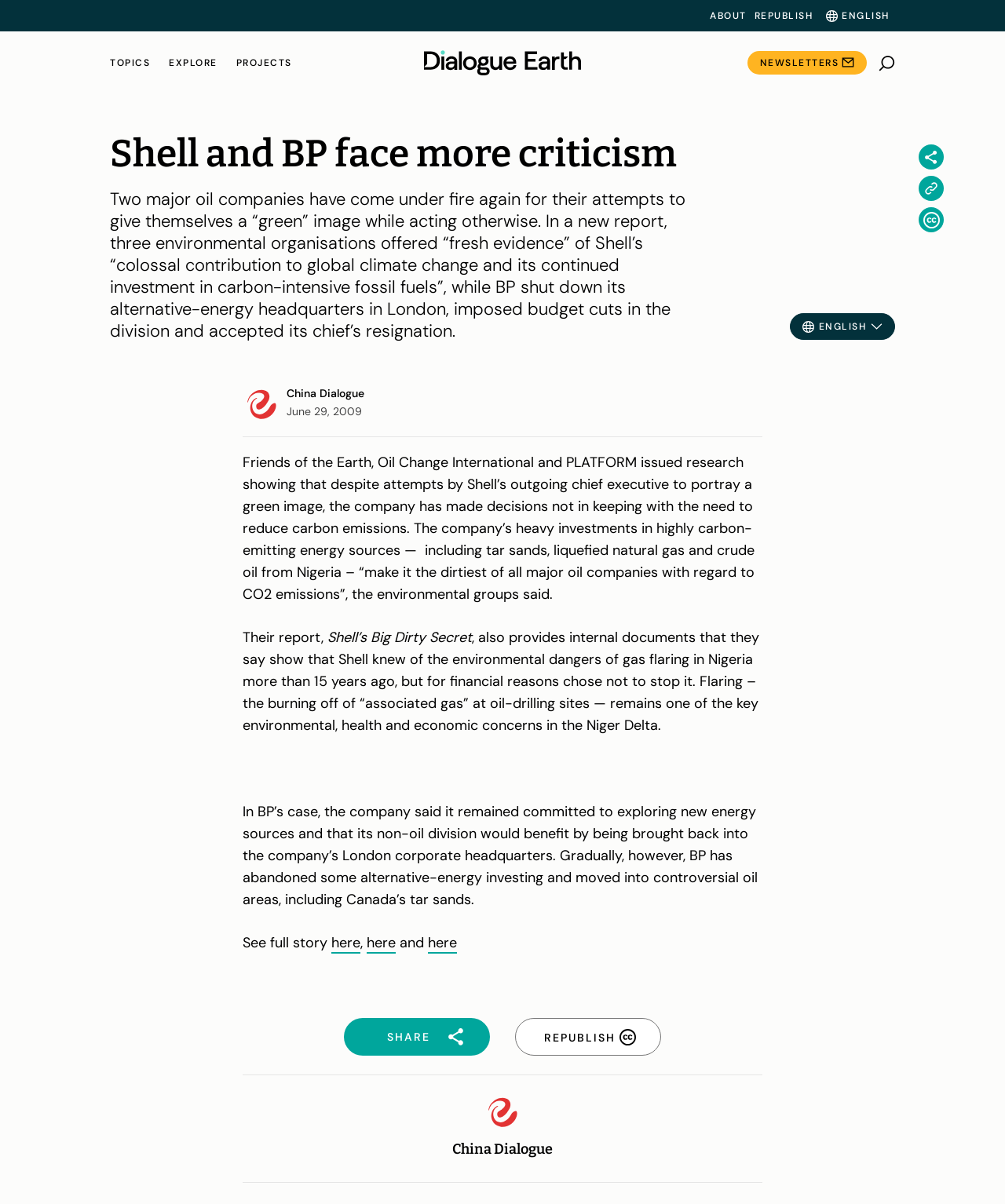Please provide the main heading of the webpage content.

Shell and BP face more criticism